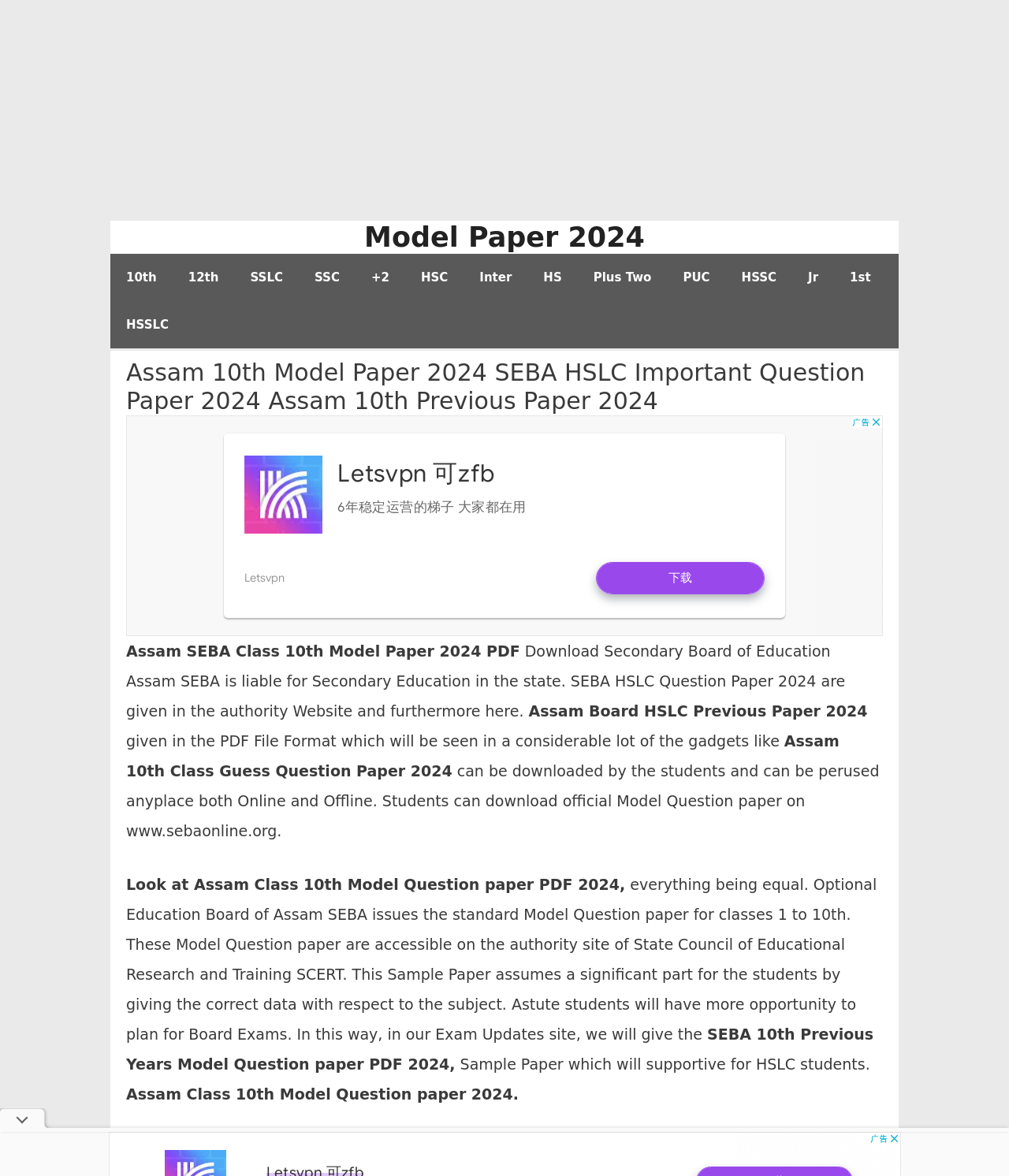Predict the bounding box coordinates of the area that should be clicked to accomplish the following instruction: "Click on the 'SEBA HSLC Model Paper 2024 Assam…' link". The bounding box coordinates should consist of four float numbers between 0 and 1, i.e., [left, top, right, bottom].

[0.17, 0.832, 0.46, 0.847]